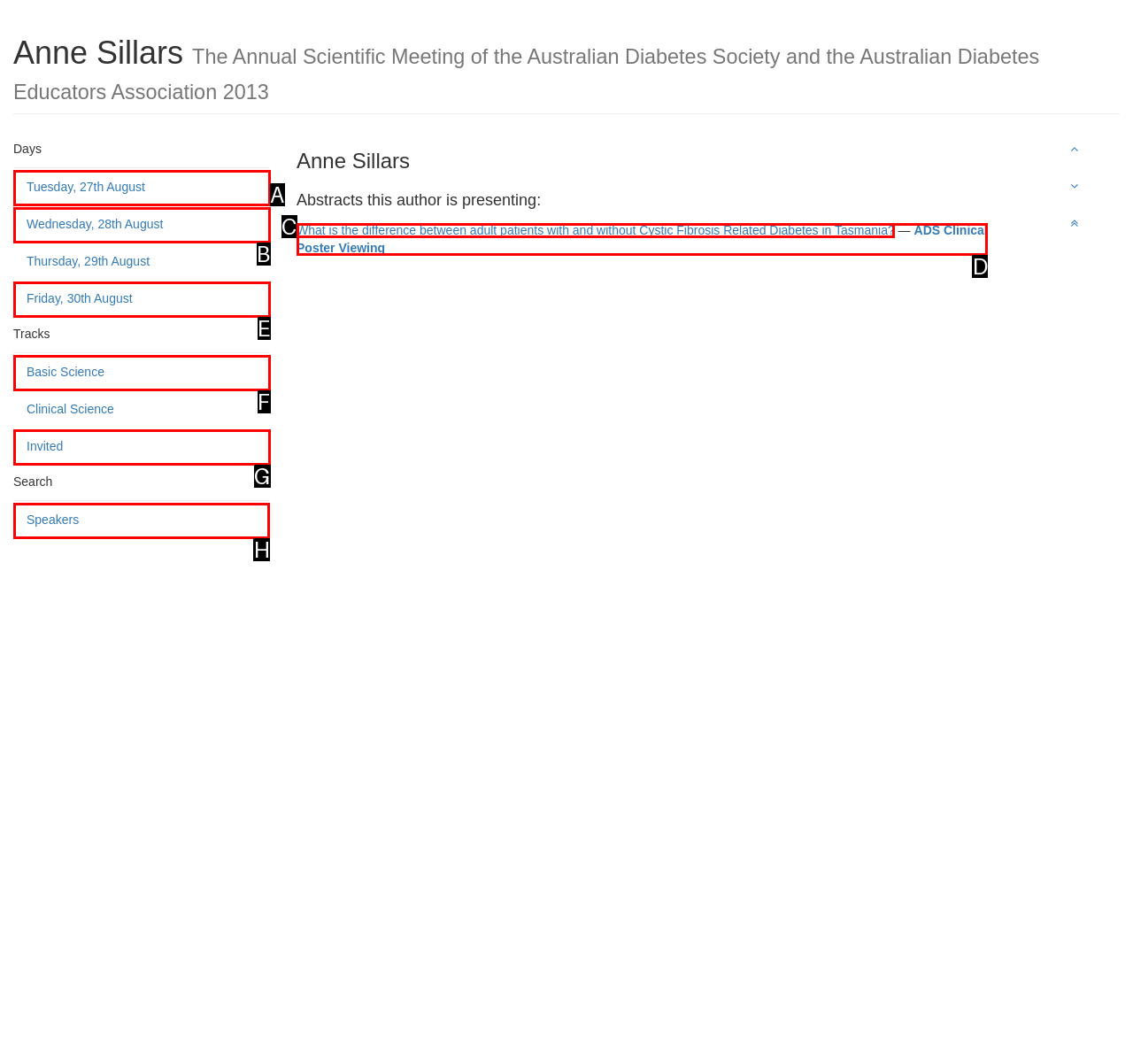Select the appropriate HTML element to click on to finish the task: Search for speakers.
Answer with the letter corresponding to the selected option.

H